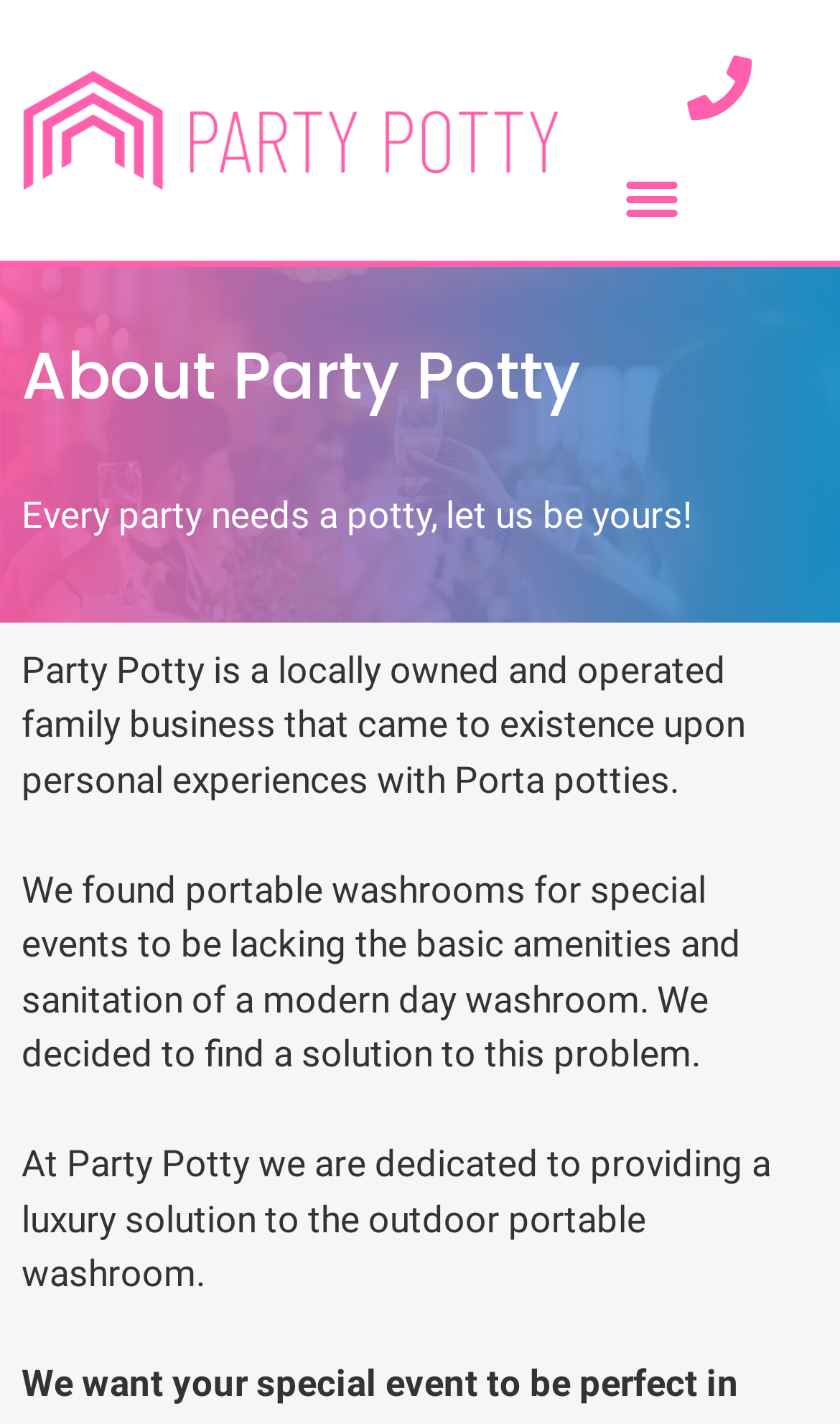Determine the main heading text of the webpage.

About Party Potty